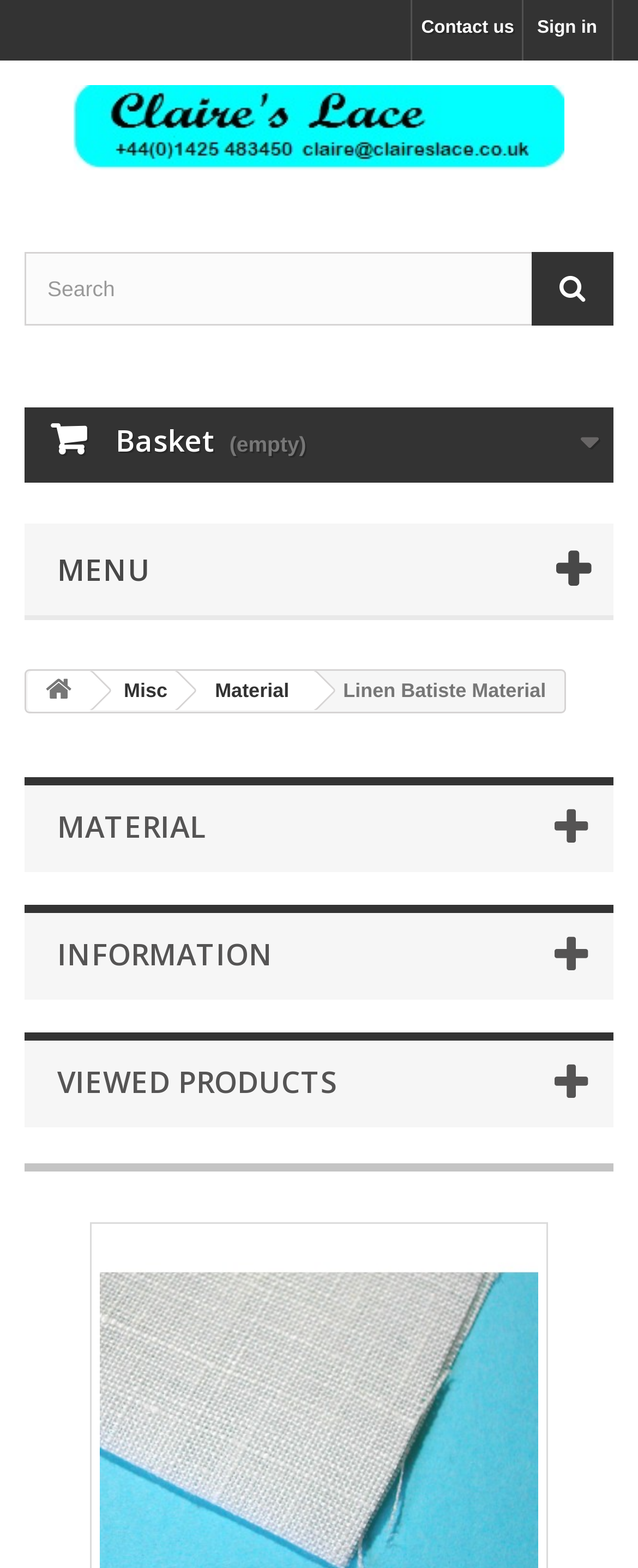Analyze the image and answer the question with as much detail as possible: 
What is the purpose of the 'MENU' button?

The 'MENU' button is located at the top of the webpage, and it is likely a dropdown menu that allows users to navigate to different sections of the website. This feature is commonly found on websites with multiple categories or pages.